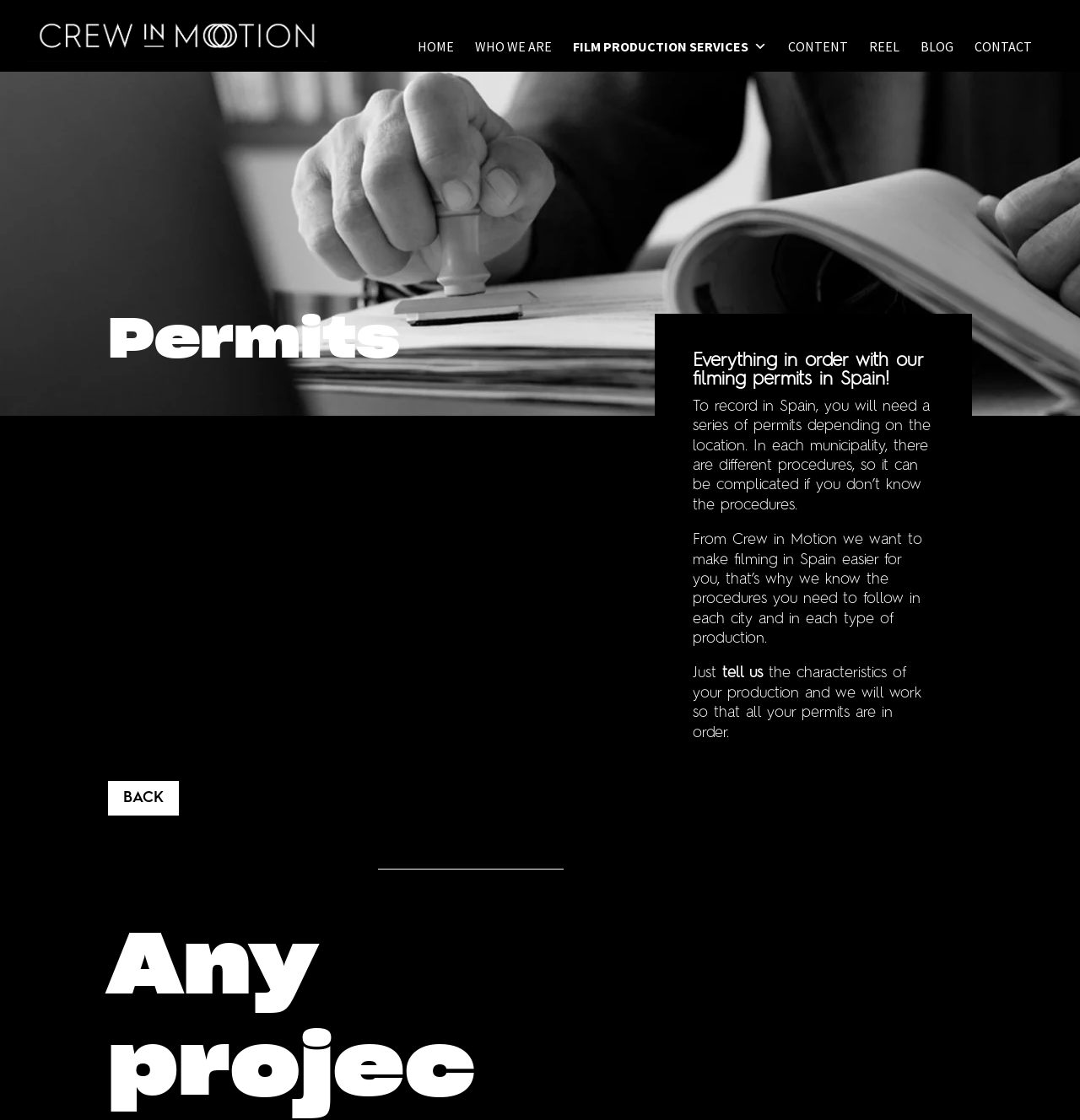Please specify the bounding box coordinates of the clickable section necessary to execute the following command: "select March 2023".

None